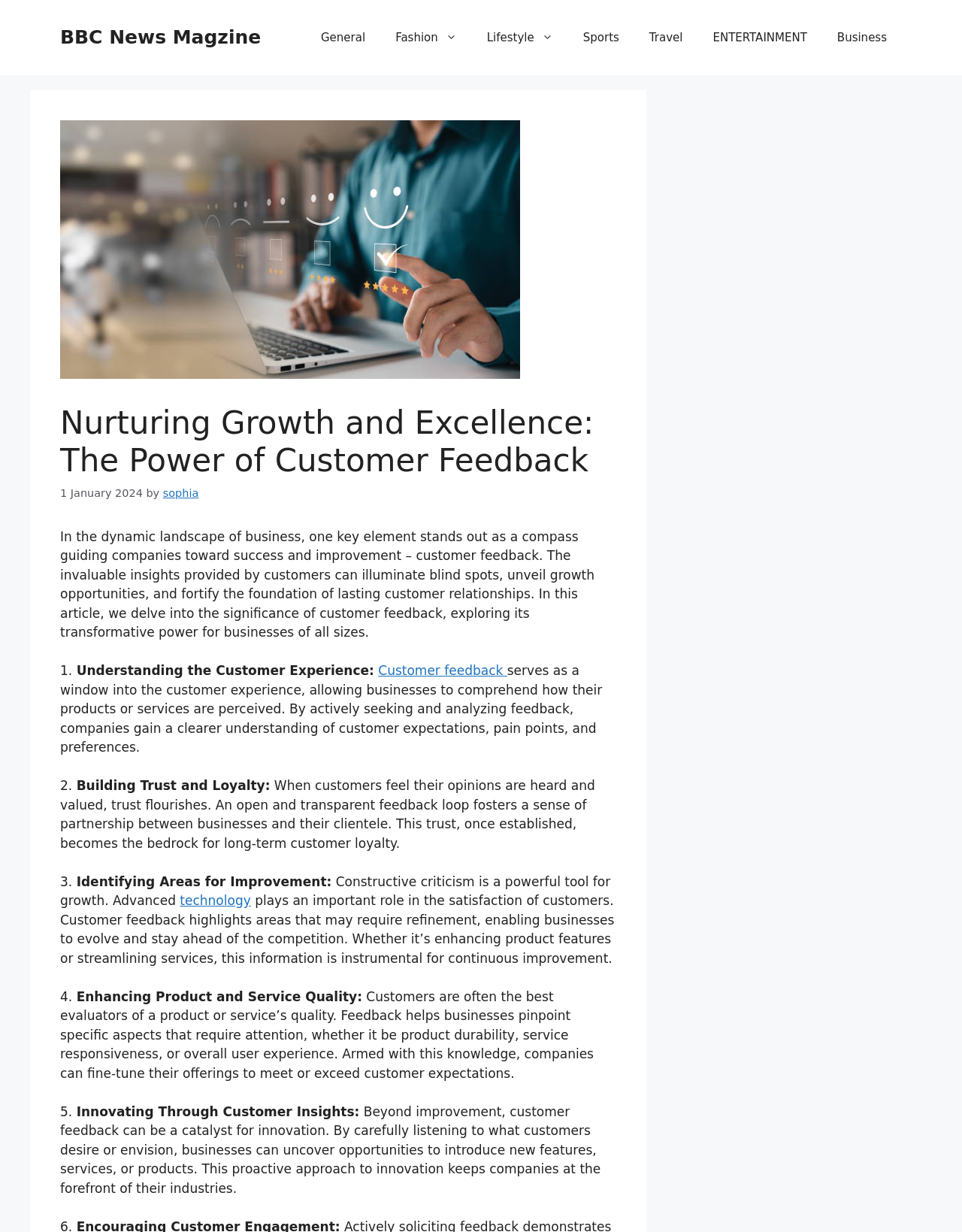Respond to the question below with a single word or phrase:
What is the category of the article?

Business